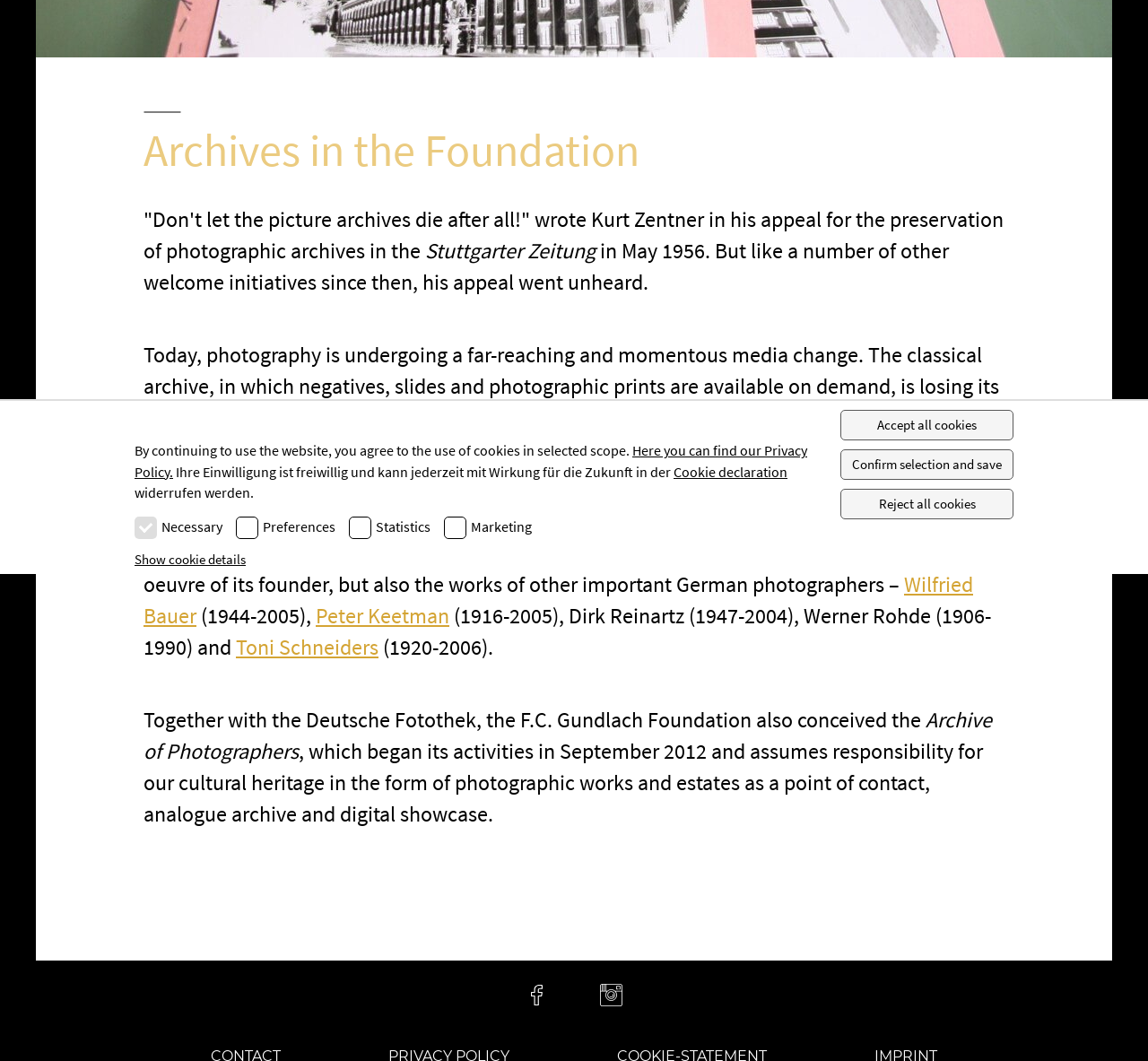Given the element description Besuchen Sie uns auf Facebook, identify the bounding box coordinates for the UI element on the webpage screenshot. The format should be (top-left x, top-left y, bottom-right x, bottom-right y), with values between 0 and 1.

[0.457, 0.926, 0.478, 0.949]